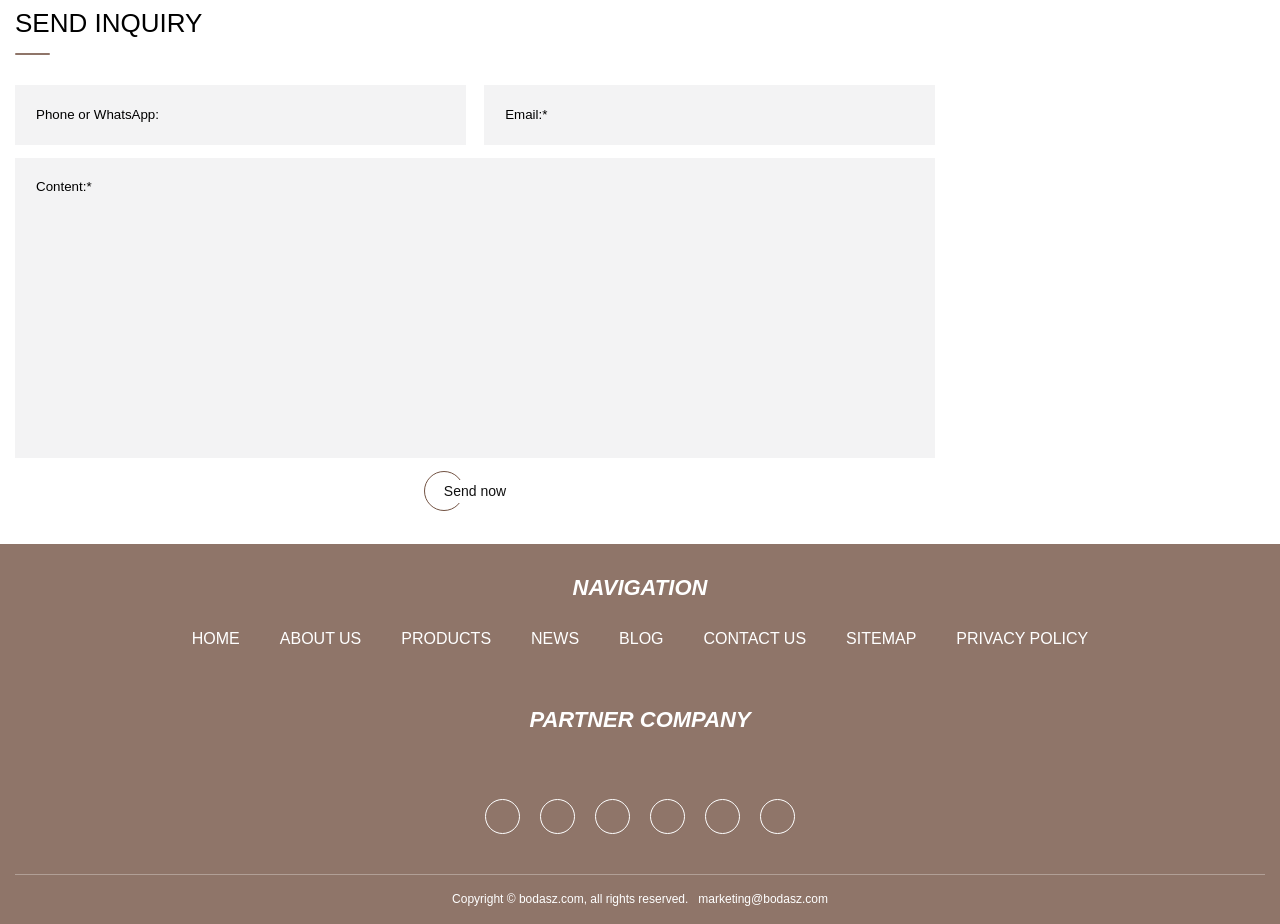Based on the image, please elaborate on the answer to the following question:
What is the purpose of the form?

The form on the webpage has fields for phone or WhatsApp number, email, and content, and a 'Send now' button, indicating that its purpose is to send an inquiry to the company.